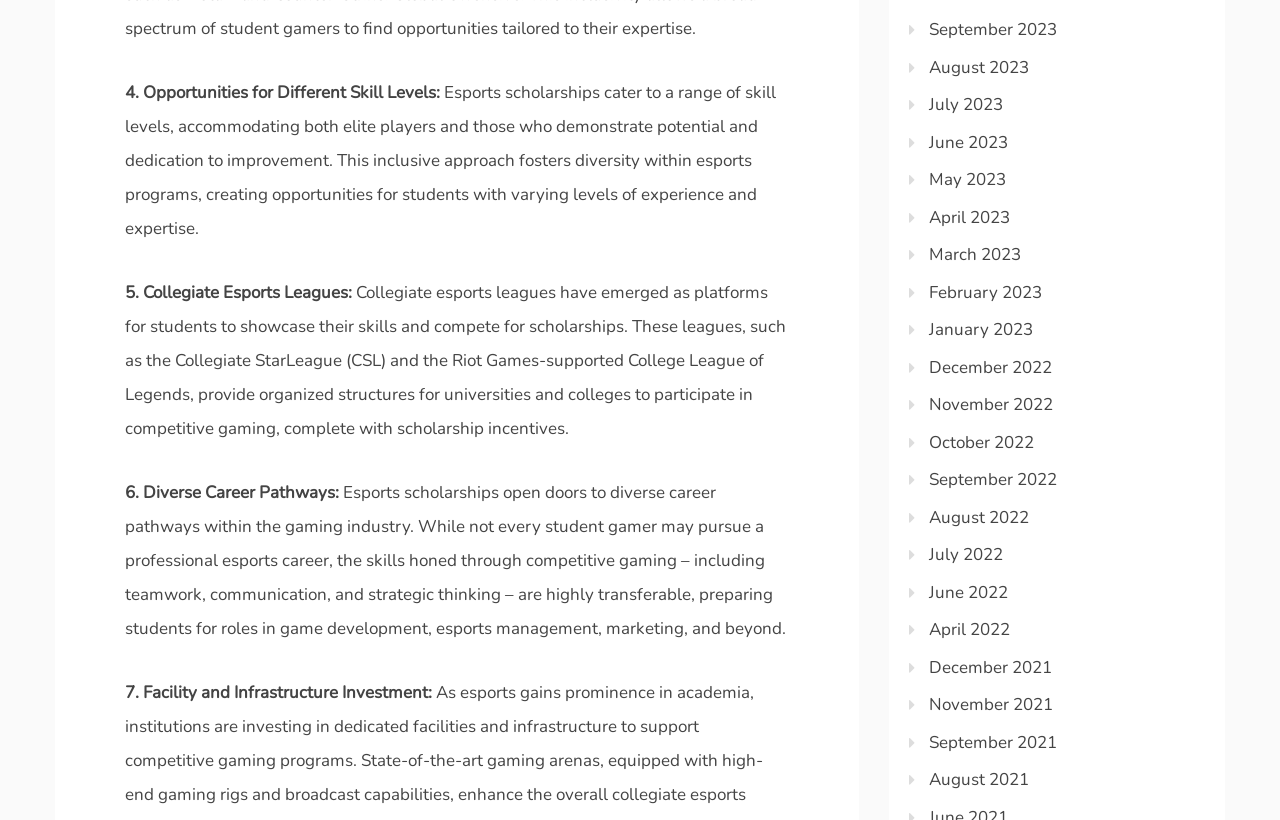Pinpoint the bounding box coordinates of the element to be clicked to execute the instruction: "View July 2023".

[0.726, 0.113, 0.784, 0.142]